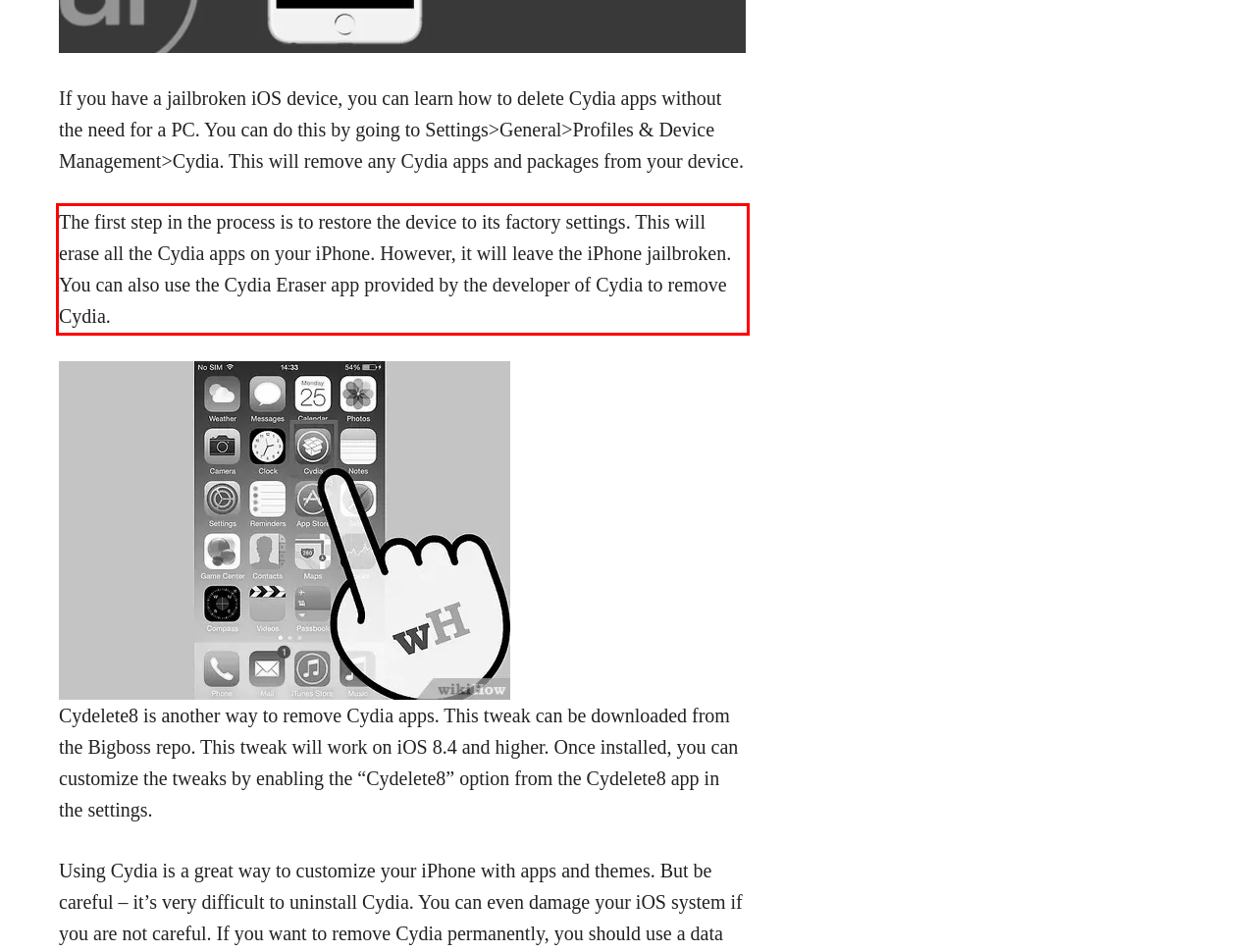Examine the webpage screenshot and use OCR to recognize and output the text within the red bounding box.

The first step in the process is to restore the device to its factory settings. This will erase all the Cydia apps on your iPhone. However, it will leave the iPhone jailbroken. You can also use the Cydia Eraser app provided by the developer of Cydia to remove Cydia.